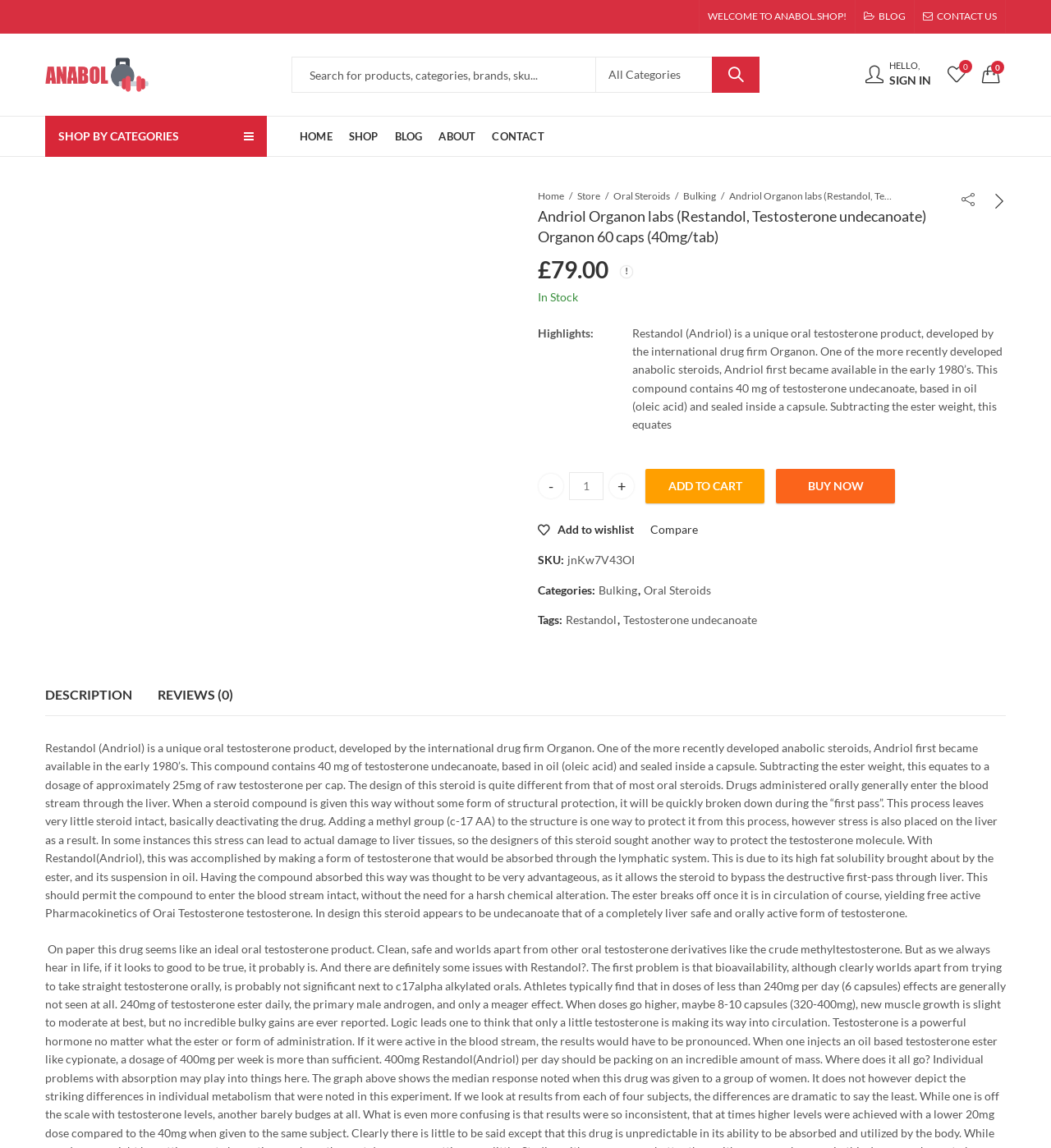Please identify the coordinates of the bounding box that should be clicked to fulfill this instruction: "Search for products".

[0.278, 0.05, 0.567, 0.08]